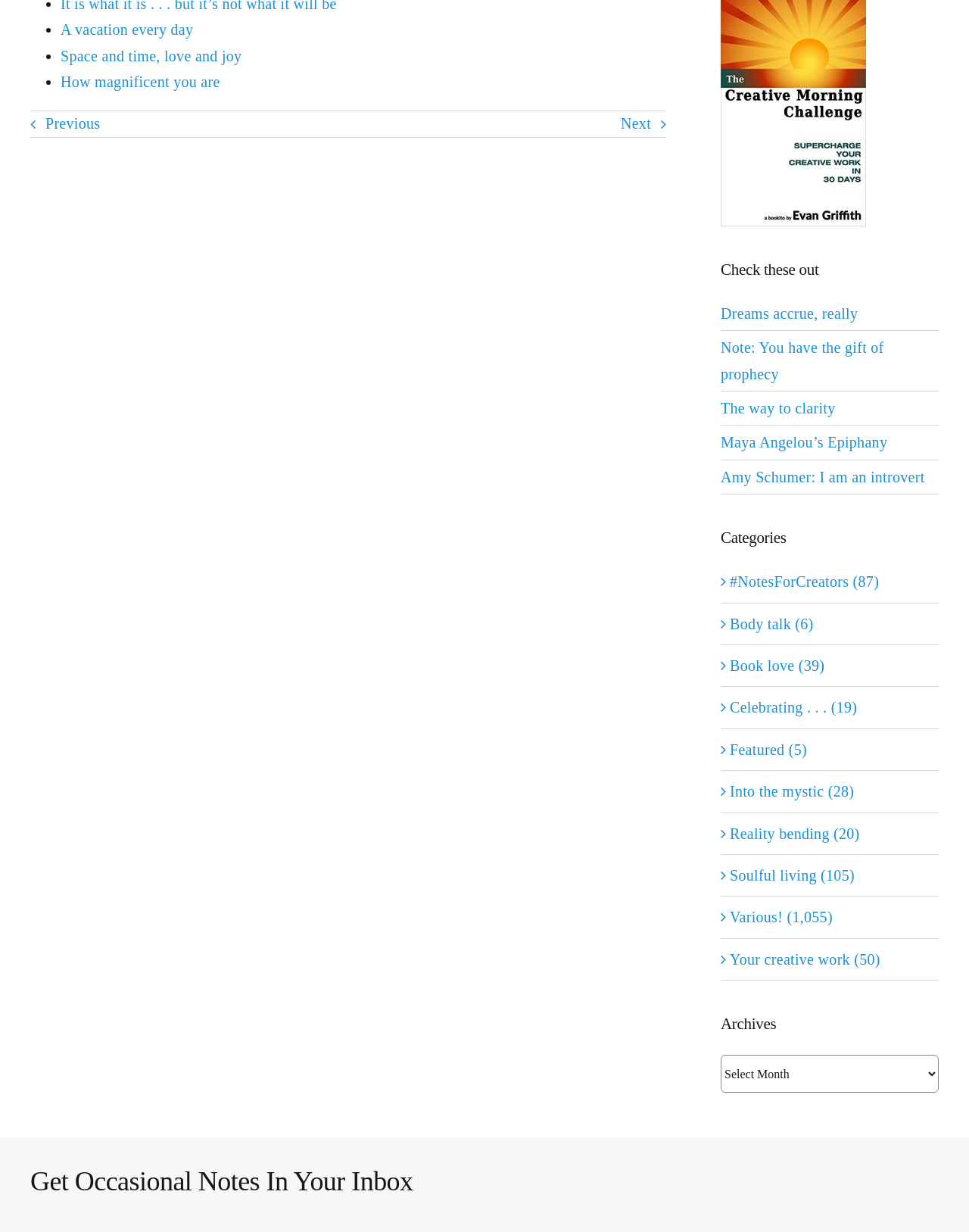Can you specify the bounding box coordinates of the area that needs to be clicked to fulfill the following instruction: "Check out 'Dreams accrue, really'"?

[0.744, 0.248, 0.885, 0.261]